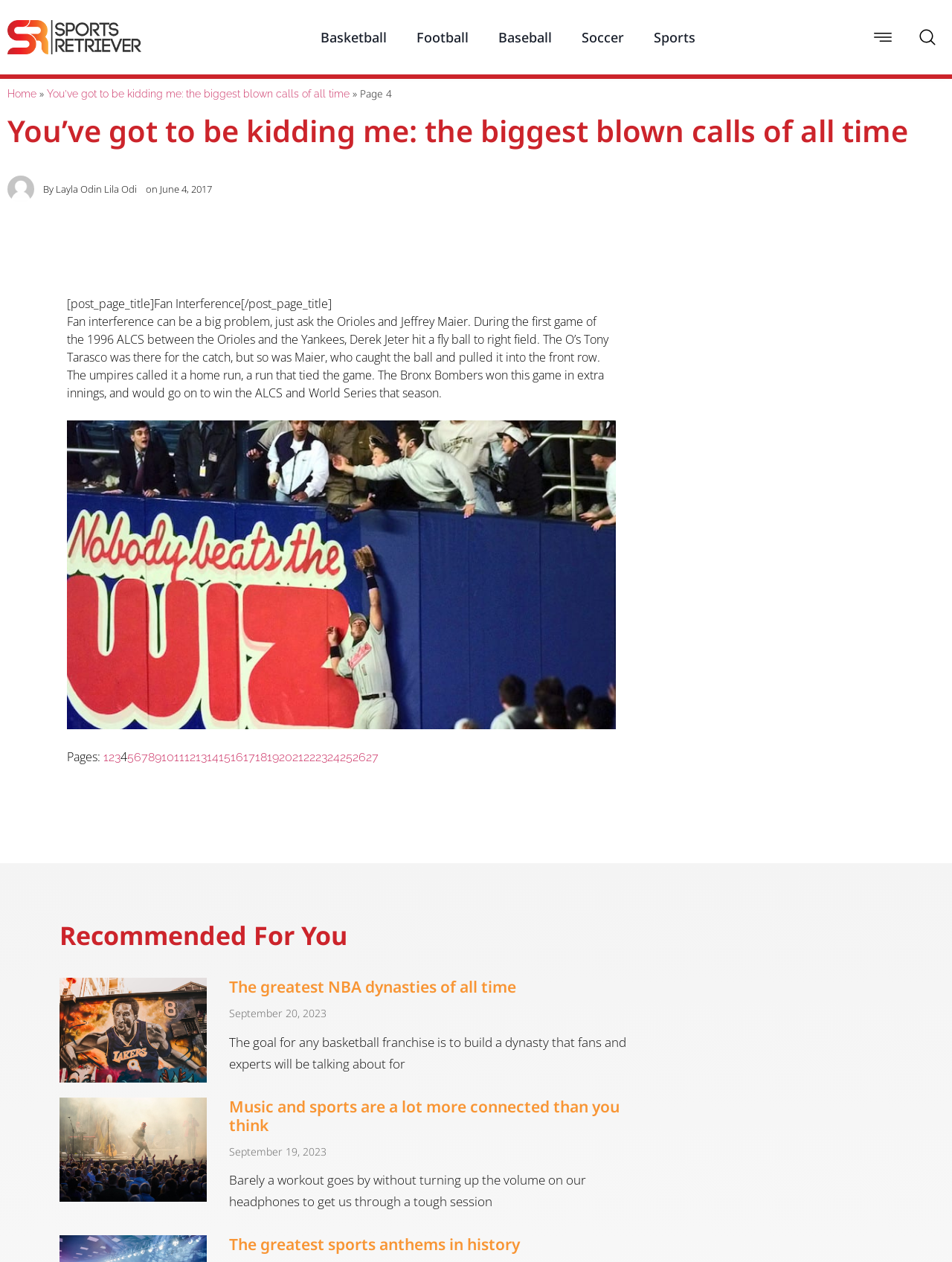Identify and provide the bounding box coordinates of the UI element described: "Basketball". The coordinates should be formatted as [left, top, right, bottom], with each number being a float between 0 and 1.

[0.336, 0.016, 0.406, 0.043]